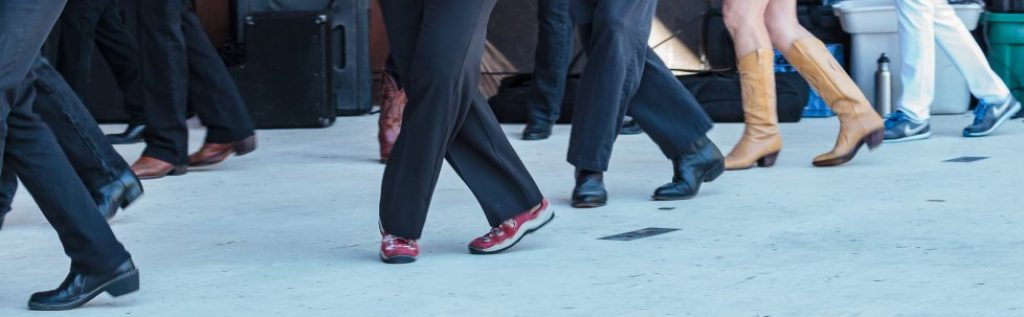Describe the scene in the image with detailed observations.

The image features a lively scene of dancers participating in a line dance event, showcasing a mix of footwear as they move in synchronization. The focus is on the lower halves of the dancers, displaying a variety of shoes including polished black dress shoes, shiny red sneakers, and tan leather boots. The dancers' legs are captured mid-step, suggesting dynamic movement and energy. This visual encapsulates the spirit of the event, likely connected to the Bow Valley Line Dance Club, emphasizing fun and community engagement through dance. The setting appears to be informal yet vibrant, hinting at an enjoyable gathering for the dancers.